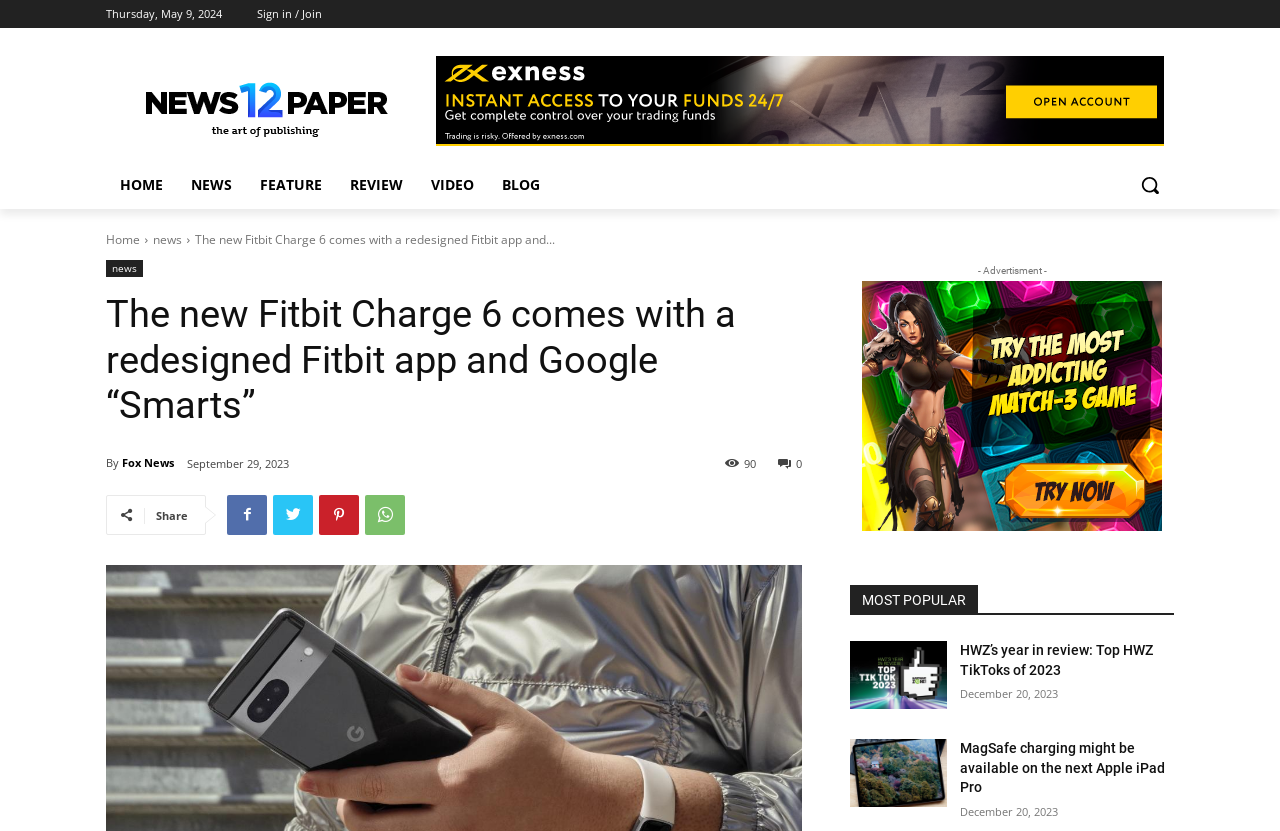How many shares does the article have?
Provide an in-depth answer to the question, covering all aspects.

I found the number of shares by looking at the static text element next to the 'Share' text, which is '90'.